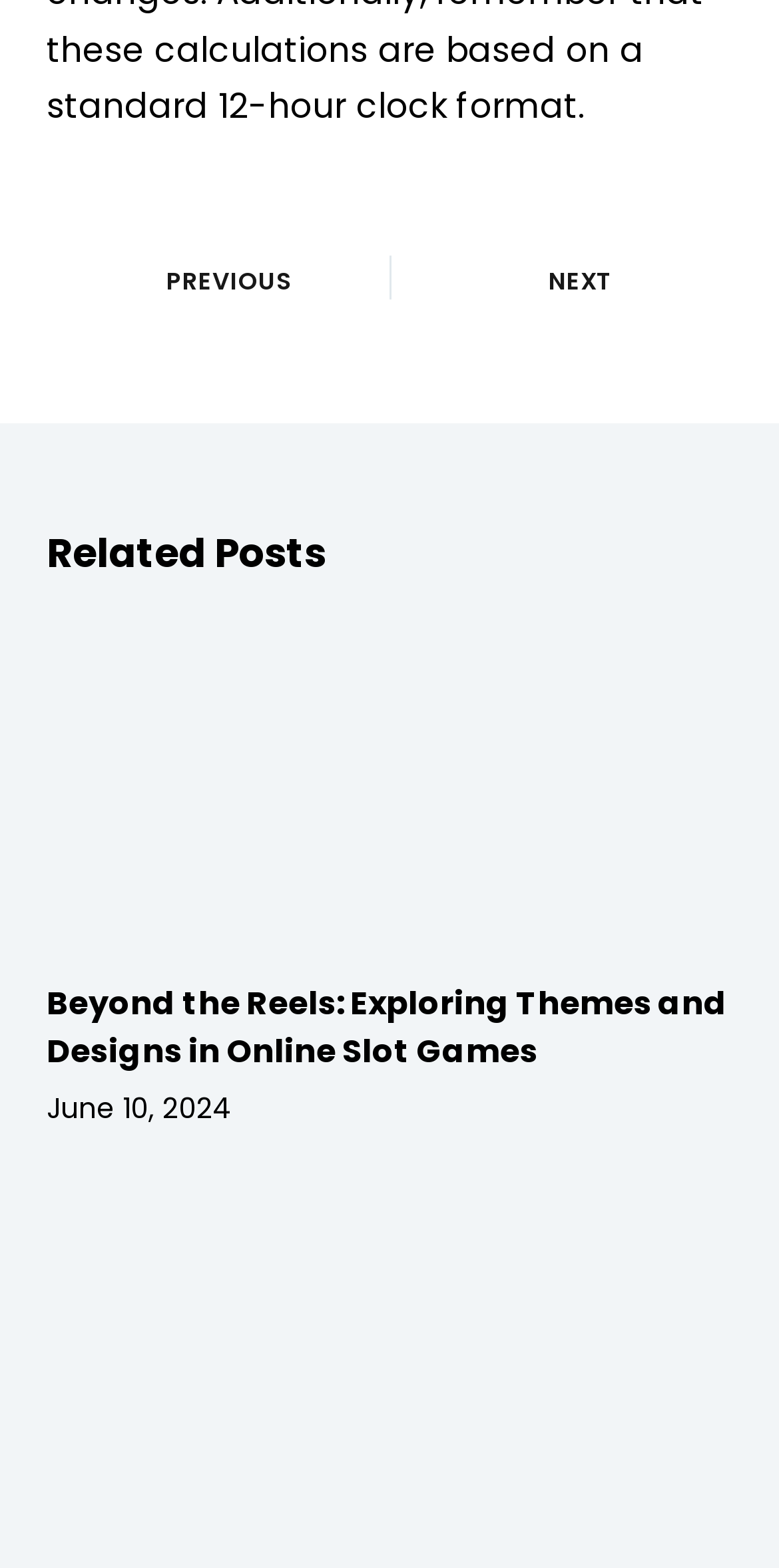Utilize the information from the image to answer the question in detail:
What is the previous link for?

The previous link is an image with the text 'what is 6 hours from now', indicating that it is a link to a page that shows the time 6 hours from the current time.